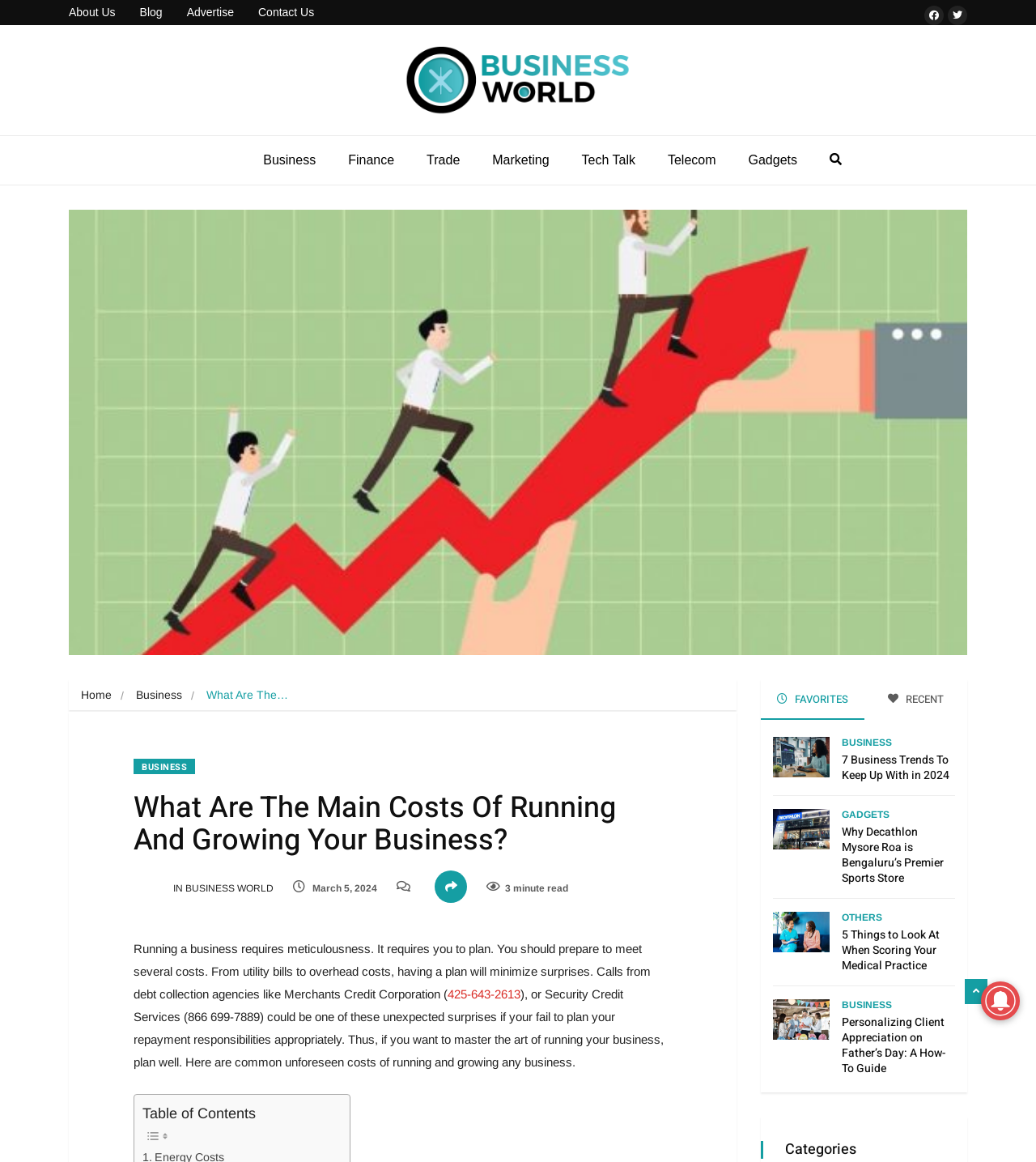Determine the bounding box coordinates of the clickable area required to perform the following instruction: "Read the article '7 Business Trends To Keep Up With in 2024'". The coordinates should be represented as four float numbers between 0 and 1: [left, top, right, bottom].

[0.812, 0.634, 0.861, 0.644]